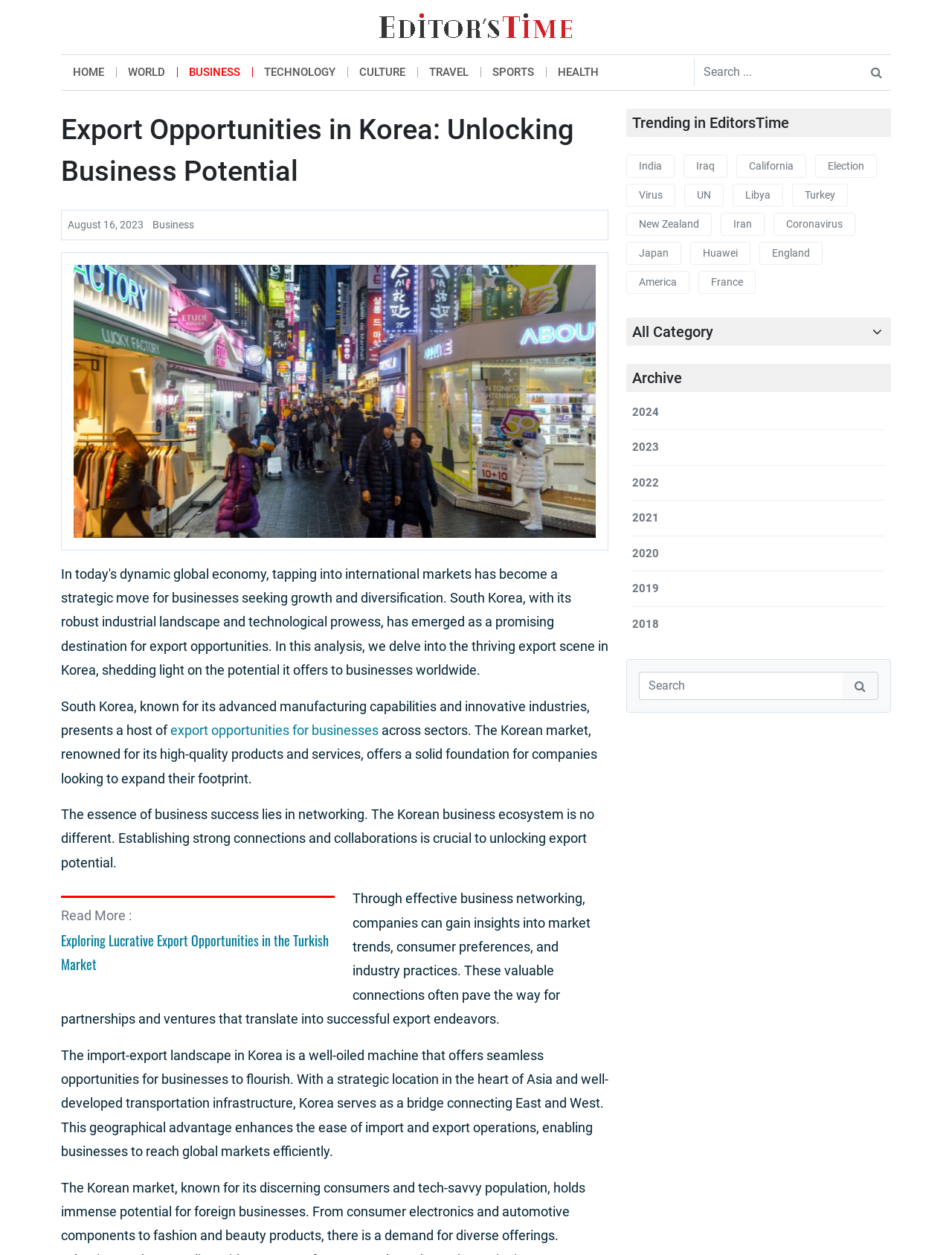What is the purpose of the search box?
Answer the question with as much detail as you can, using the image as a reference.

The search box is provided to allow users to search for specific content within the webpage, which is indicated by the placeholder text 'Search...' and the search icon button next to it.